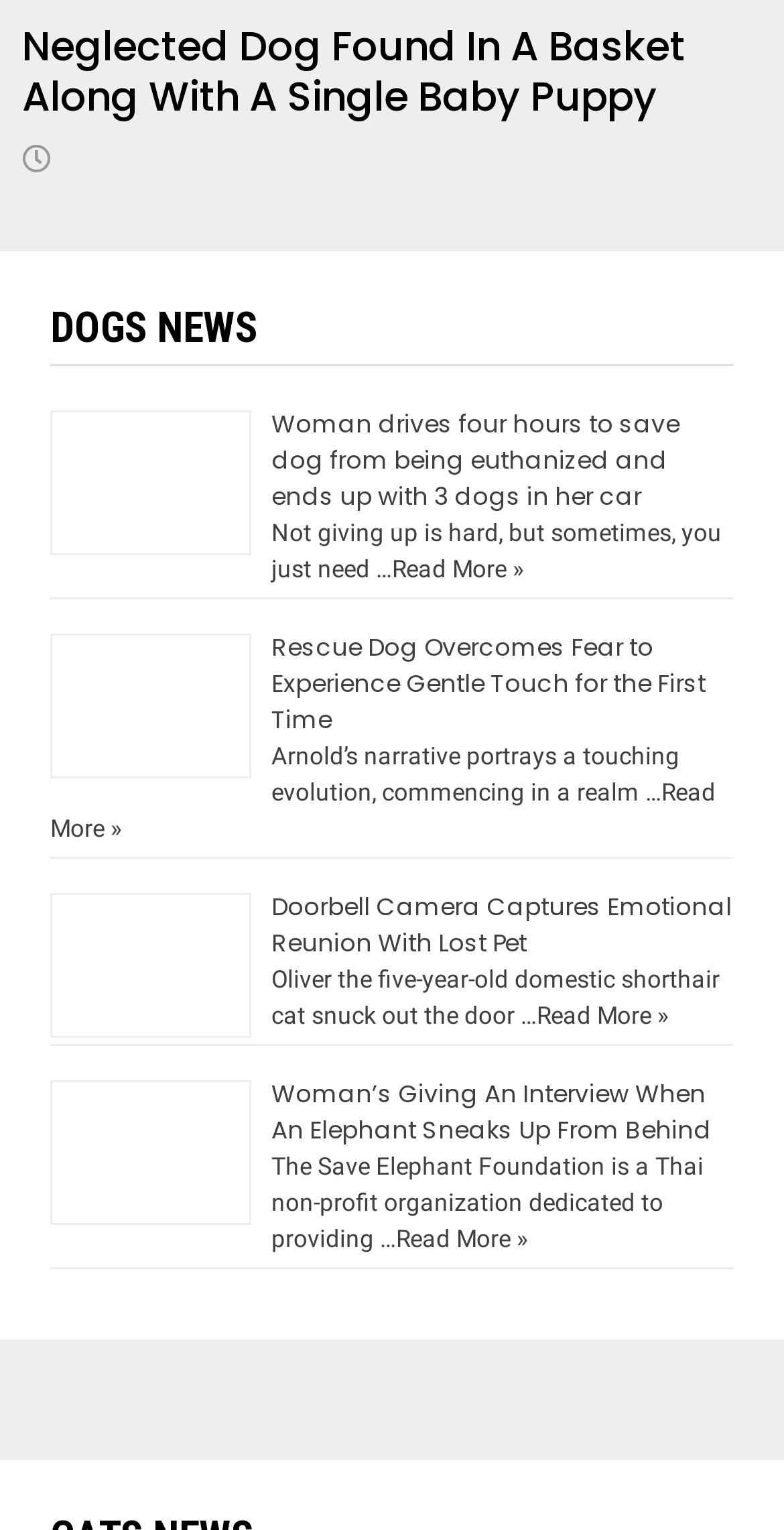Could you specify the bounding box coordinates for the clickable section to complete the following instruction: "View Woman drives four hours to save dog from being euthanized and ends up with 3 dogs in her car"?

[0.346, 0.265, 0.867, 0.335]